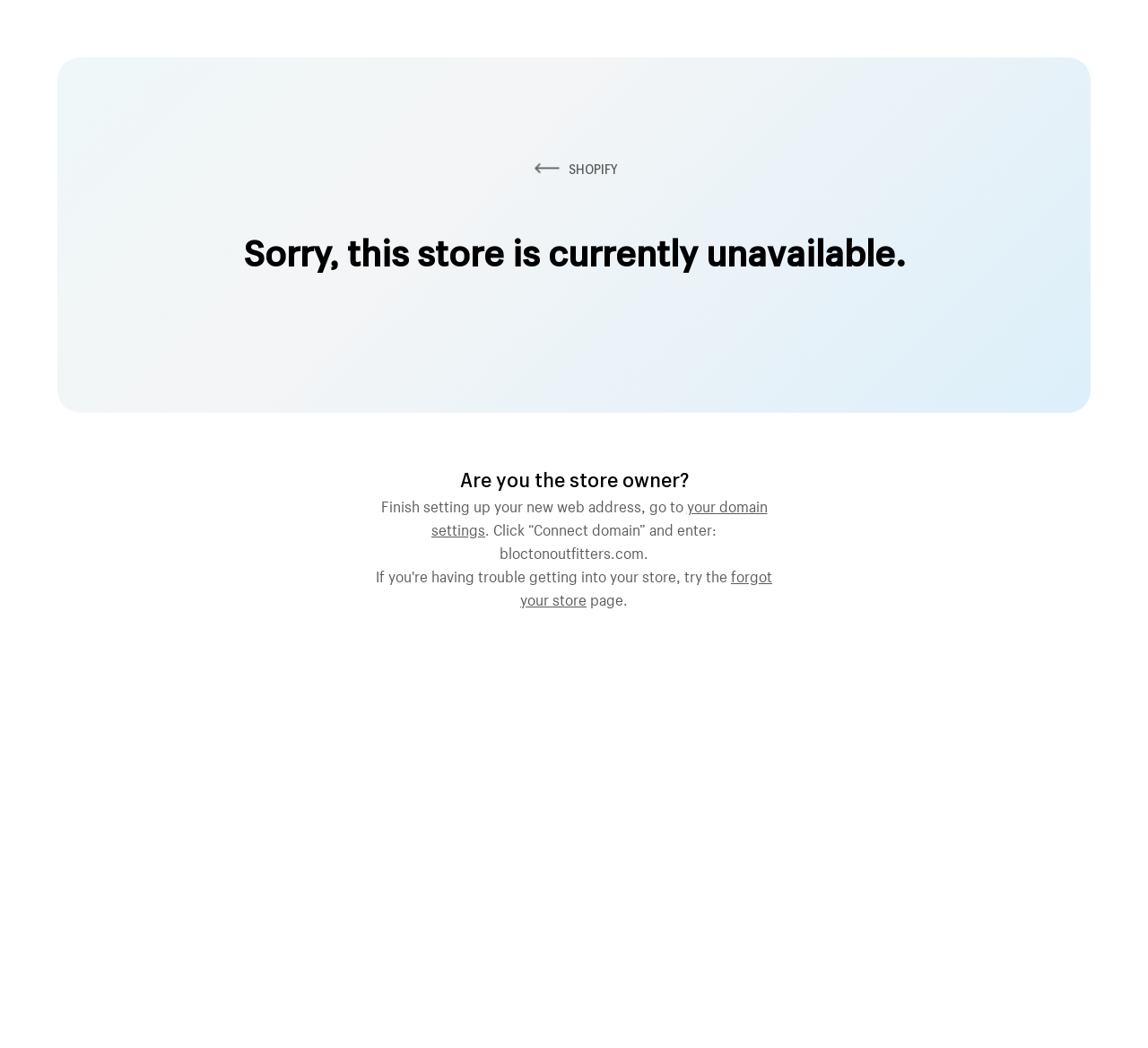Can you identify and provide the main heading of the webpage?

Sorry, this store is currently unavailable.